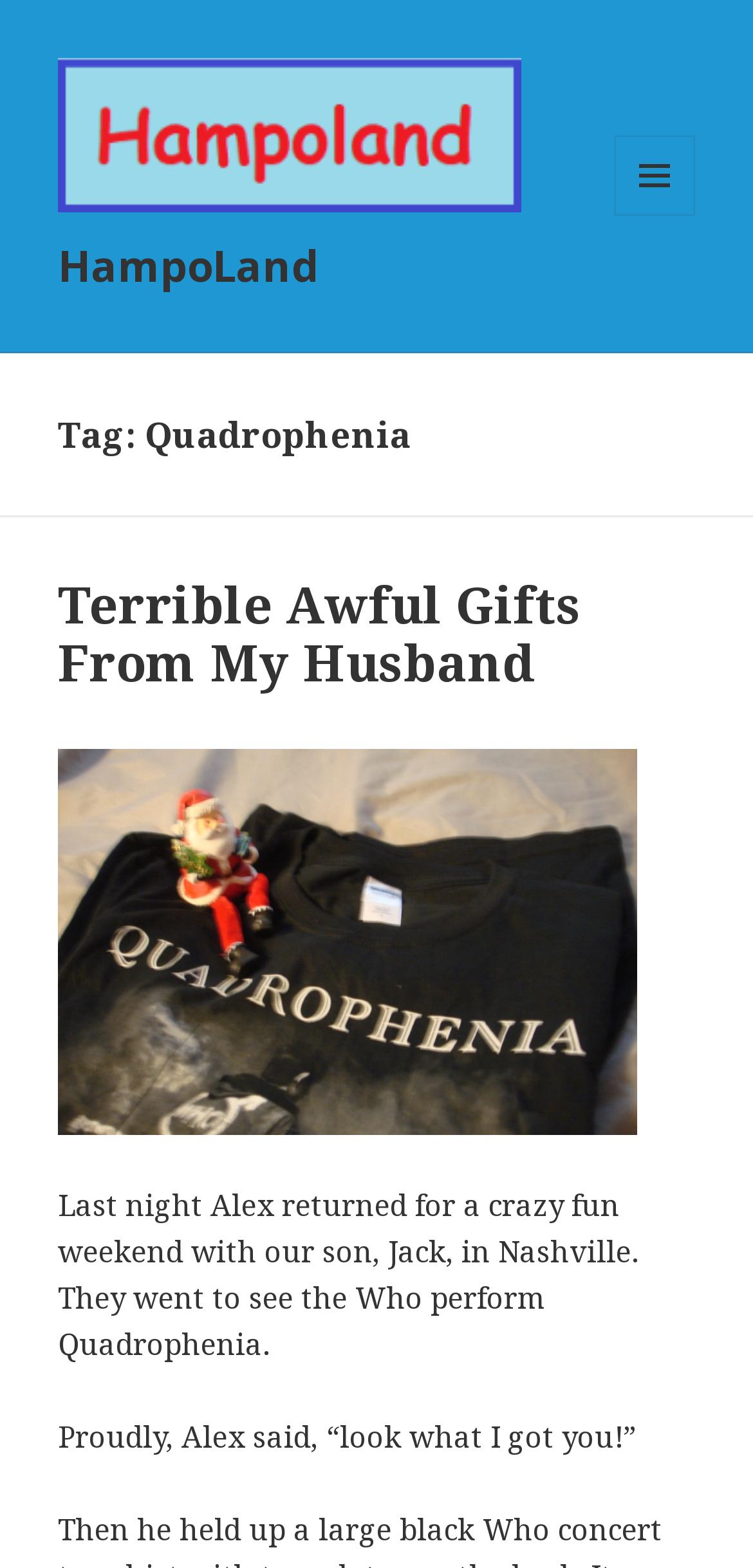What is the name of the article or blog post?
Please give a well-detailed answer to the question.

From the heading element, we can see that 'Terrible Awful Gifts From My Husband' is the name of the article or blog post.